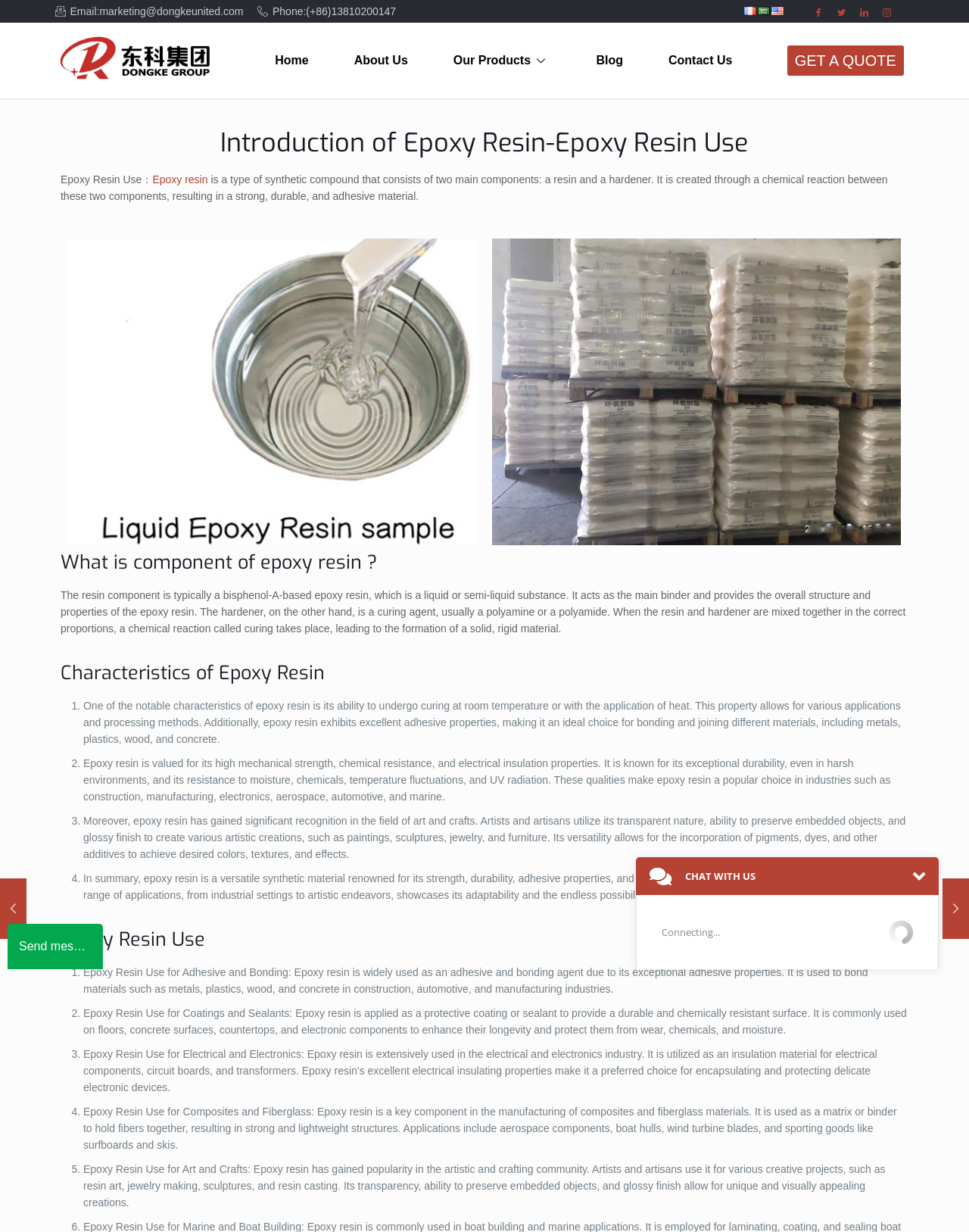Identify the bounding box coordinates of the clickable section necessary to follow the following instruction: "Contact us via email". The coordinates should be presented as four float numbers from 0 to 1, i.e., [left, top, right, bottom].

[0.055, 0.002, 0.251, 0.016]